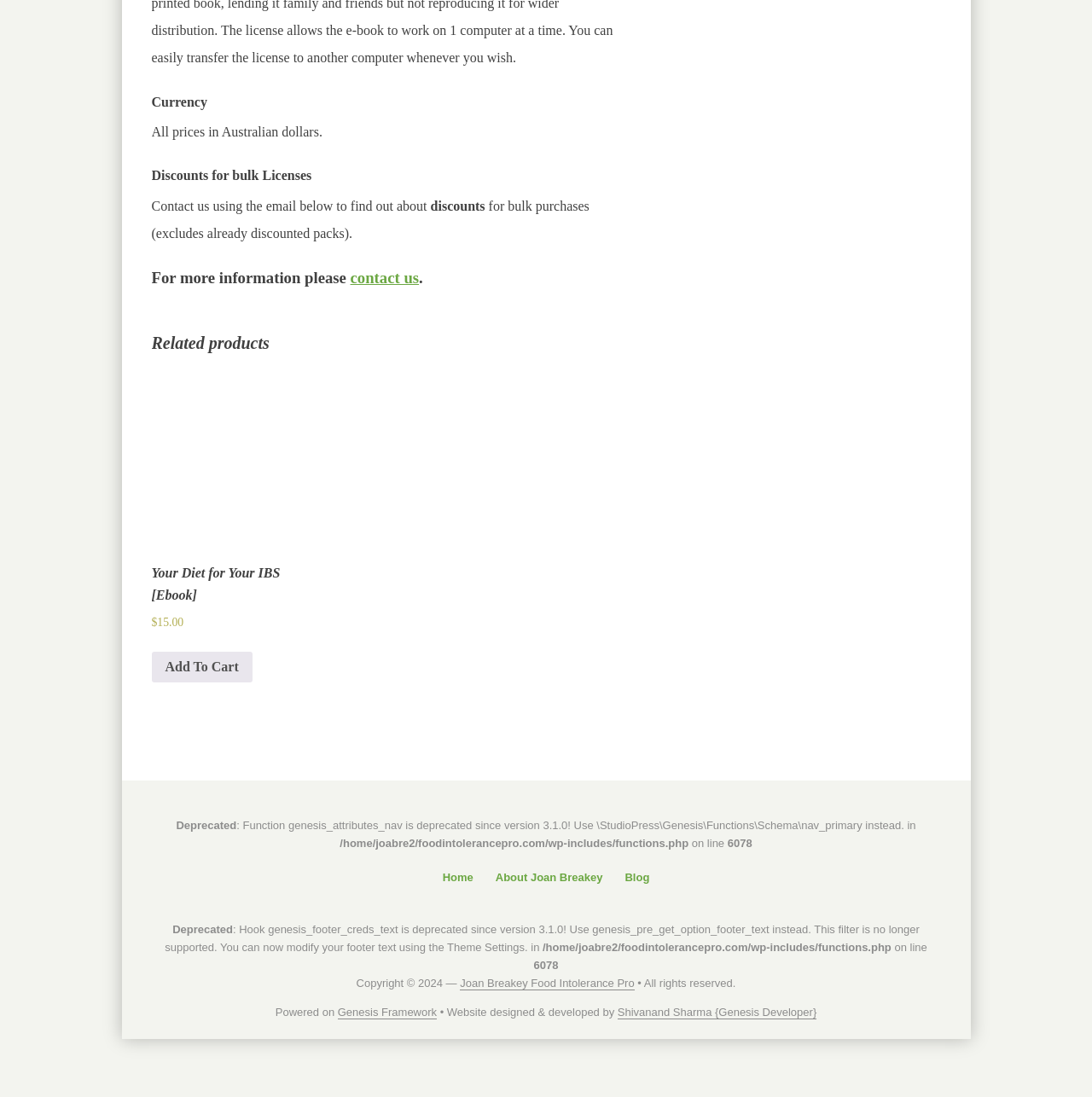Please determine the bounding box coordinates, formatted as (top-left x, top-left y, bottom-right x, bottom-right y), with all values as floating point numbers between 0 and 1. Identify the bounding box of the region described as: Home

[0.405, 0.794, 0.433, 0.806]